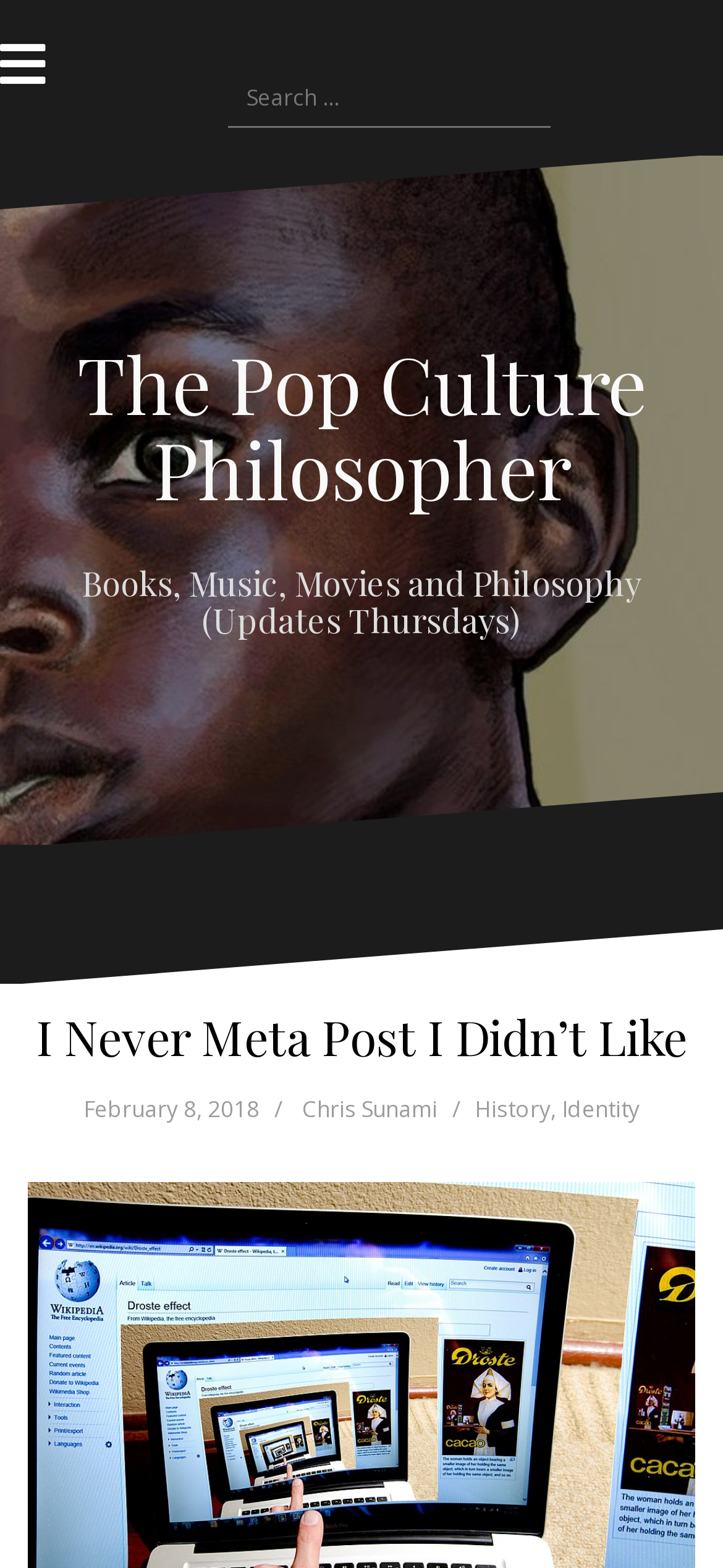Produce an elaborate caption capturing the essence of the webpage.

The webpage is a blog post titled "I Never Meta Post I Didn’t Like" by Chris Sunami, dated February 8, 2018. At the top left corner, there is a link to "Skip to content". Below it, there is a layout table that spans about a quarter of the page width. 

On the top right side, there is a search bar with a label "Search for:" and a search box. 

Below the search bar, there is a large image that spans the full width of the page. 

The main content area starts with a heading that reads "The Pop Culture Philosopher", which is a link. Below it, there is another heading that describes the blog's theme: "Books, Music, Movies and Philosophy (Updates Thursdays)". 

Further down, there is another image that spans the full width of the page, followed by a third image that is also full-width. 

The main blog post content starts with a heading that reads "I Never Meta Post I Didn’t Like", followed by the post's metadata, including the date, author, and categories ("History" and "Identity"). The post's content is not explicitly described in the accessibility tree, but it likely follows the metadata.